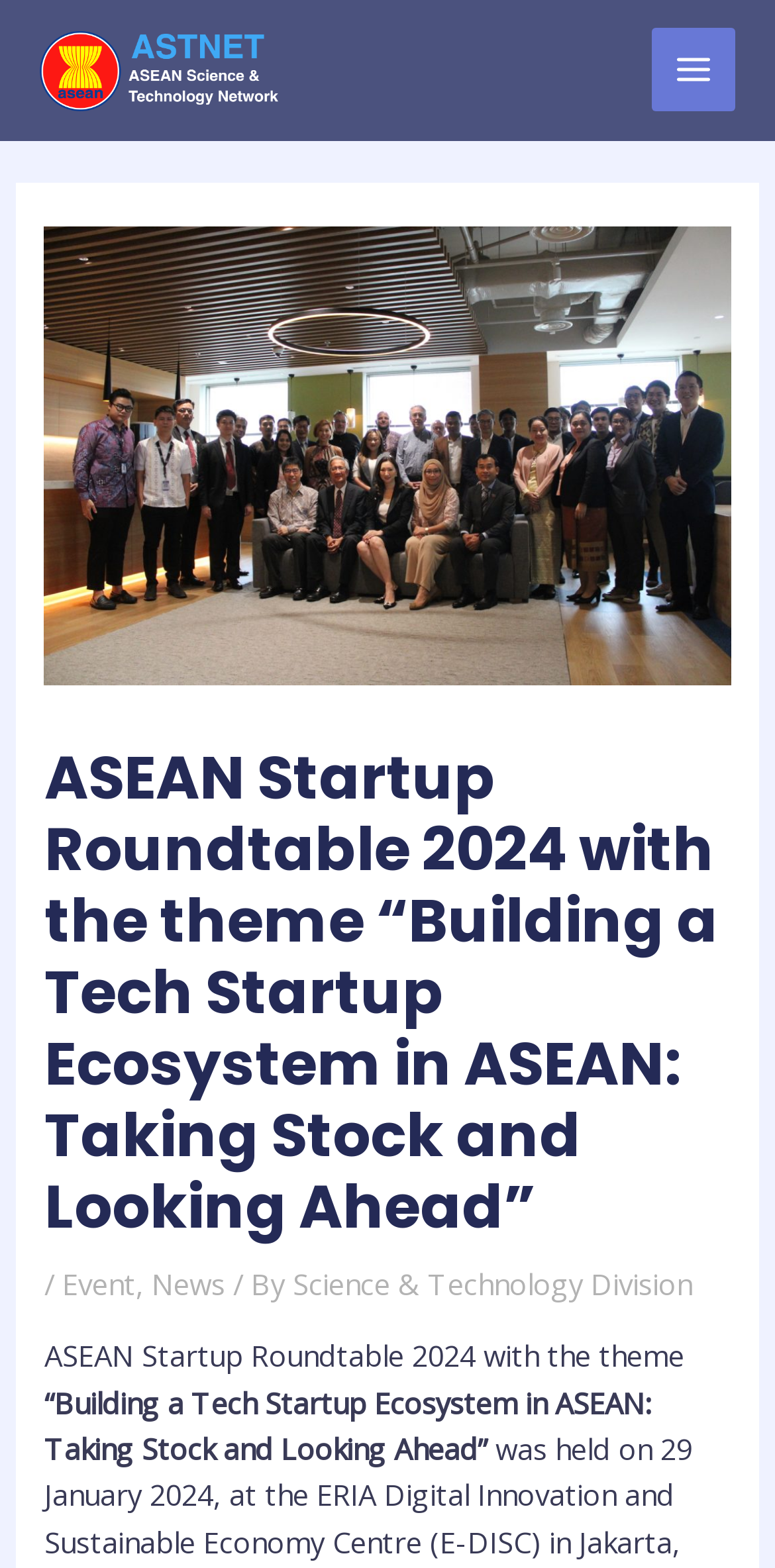What is the theme of the ASEAN Startup Roundtable 2024?
Refer to the image and provide a one-word or short phrase answer.

Building a Tech Startup Ecosystem in ASEAN: Taking Stock and Looking Ahead